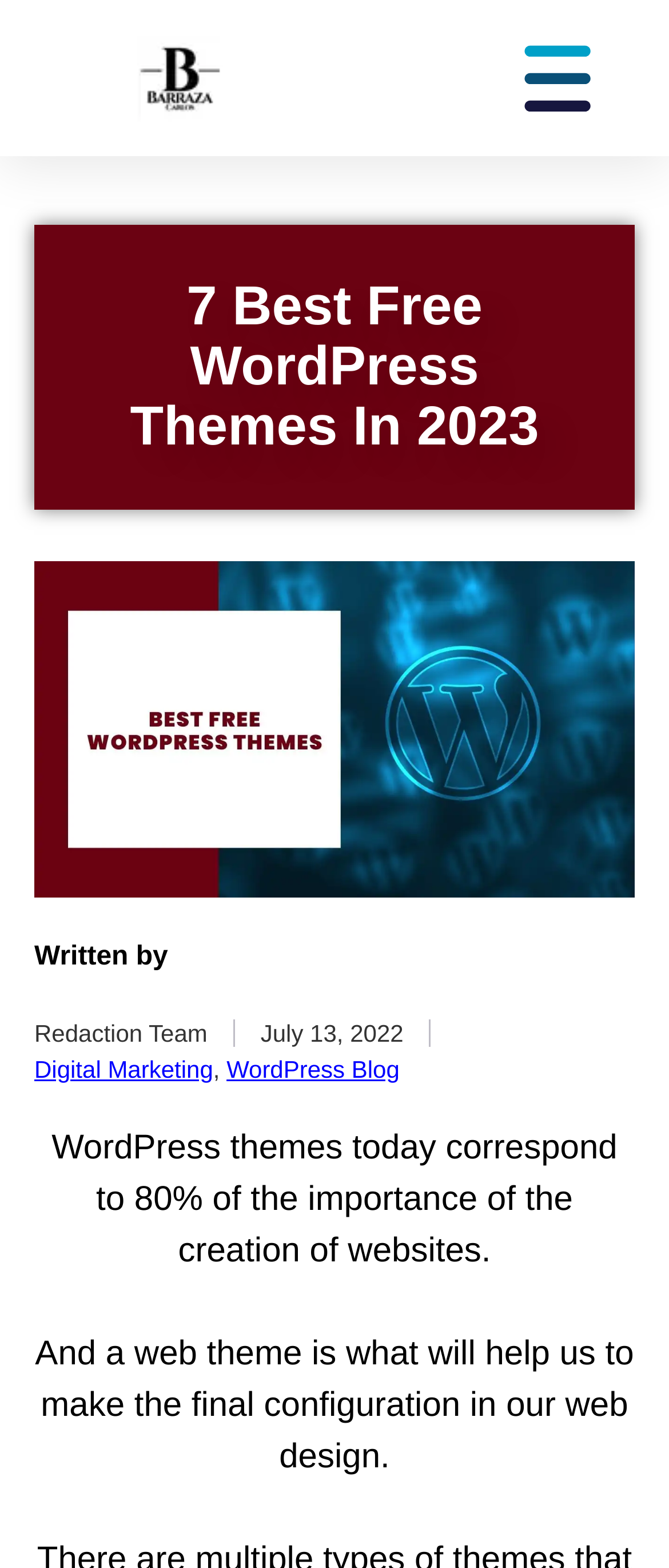Provide a single word or phrase answer to the question: 
What percentage of importance do WordPress themes correspond to?

80%